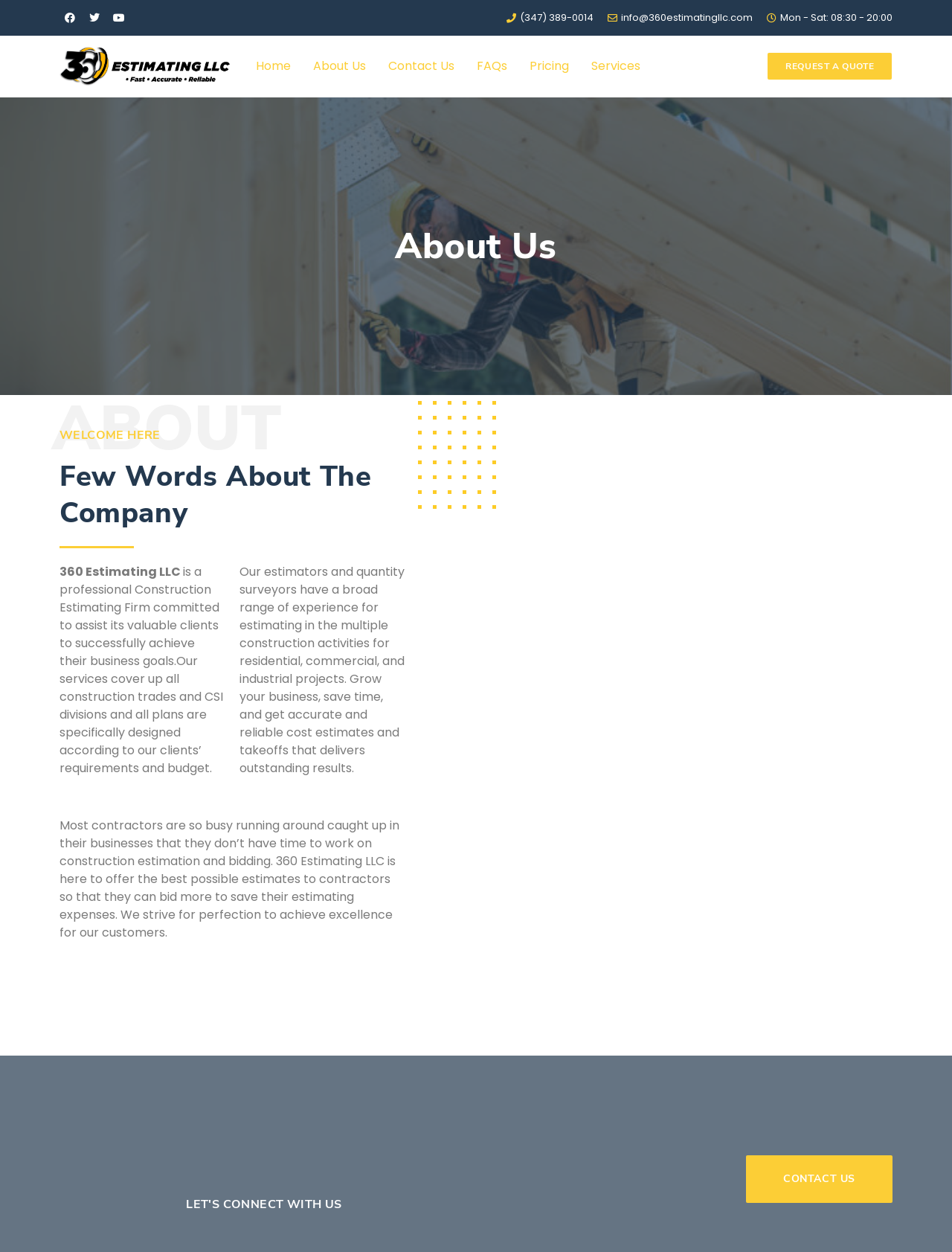Identify the bounding box coordinates of the area that should be clicked in order to complete the given instruction: "Click the REQUEST A QUOTE link". The bounding box coordinates should be four float numbers between 0 and 1, i.e., [left, top, right, bottom].

[0.806, 0.042, 0.937, 0.064]